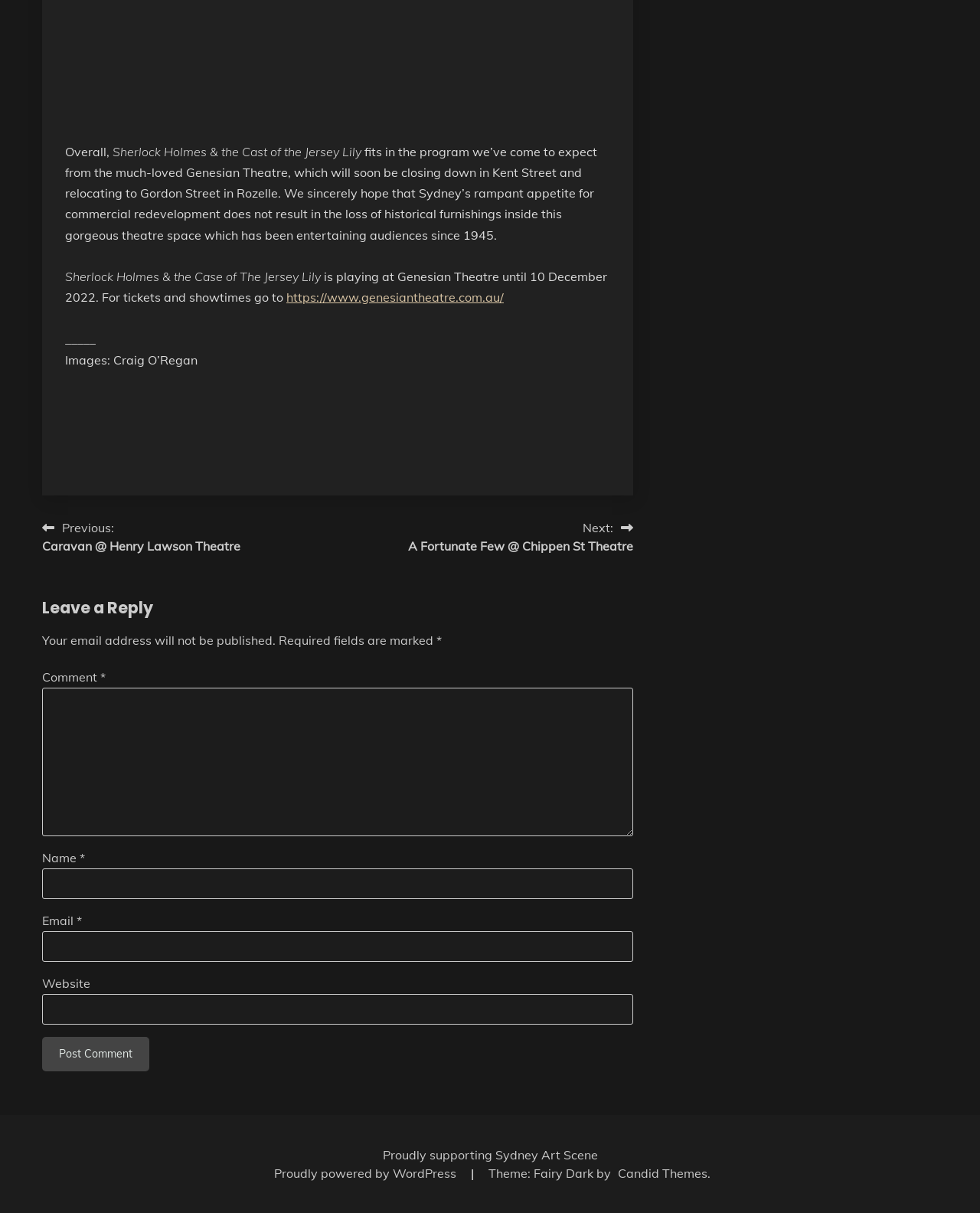Can you show the bounding box coordinates of the region to click on to complete the task described in the instruction: "Enter a comment"?

[0.043, 0.567, 0.646, 0.689]